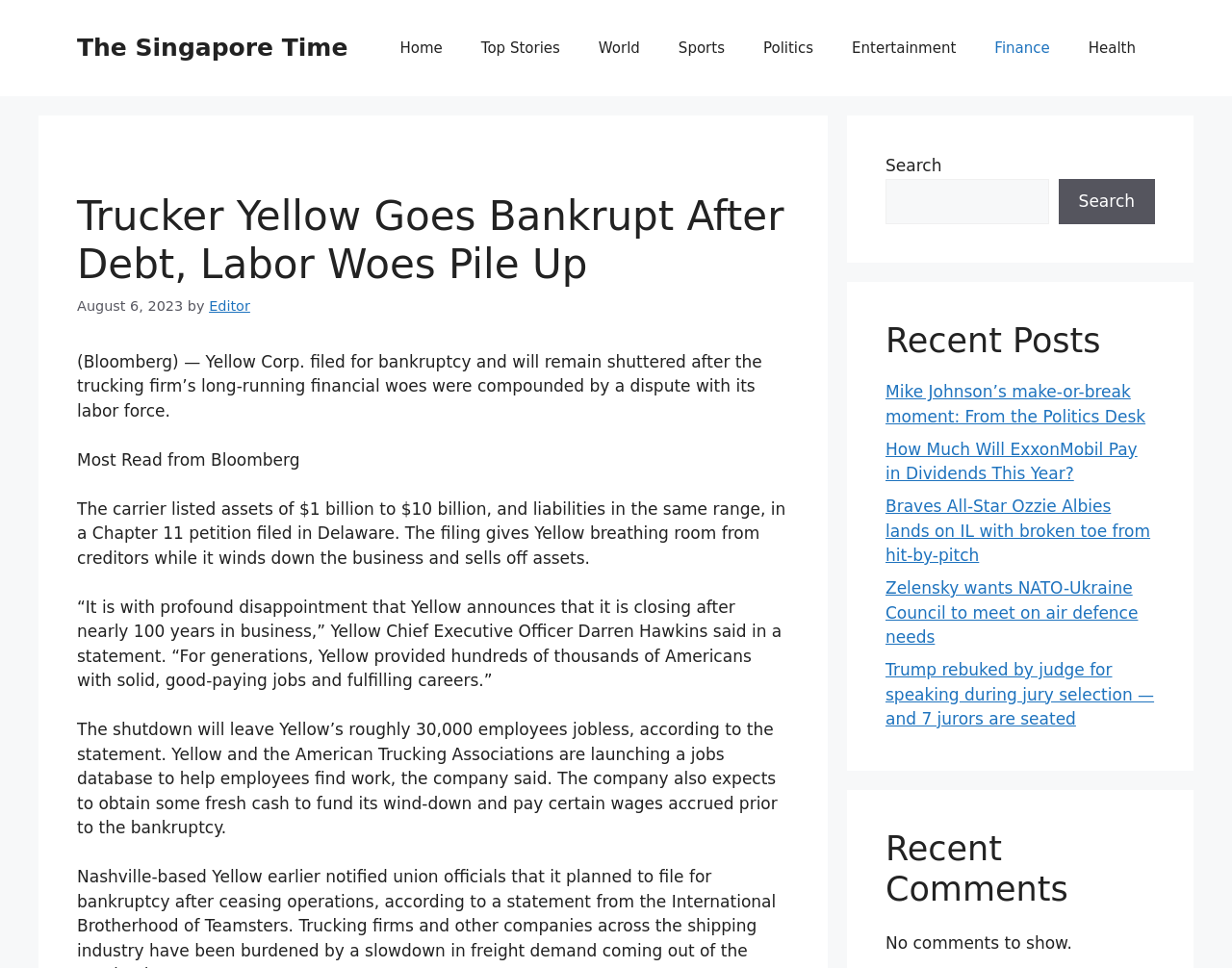Based on the image, give a detailed response to the question: How many employees will be affected by the shutdown?

I found the answer by reading the statement from the company, which says 'The shutdown will leave Yellow’s roughly 30,000 employees jobless, according to the statement.'